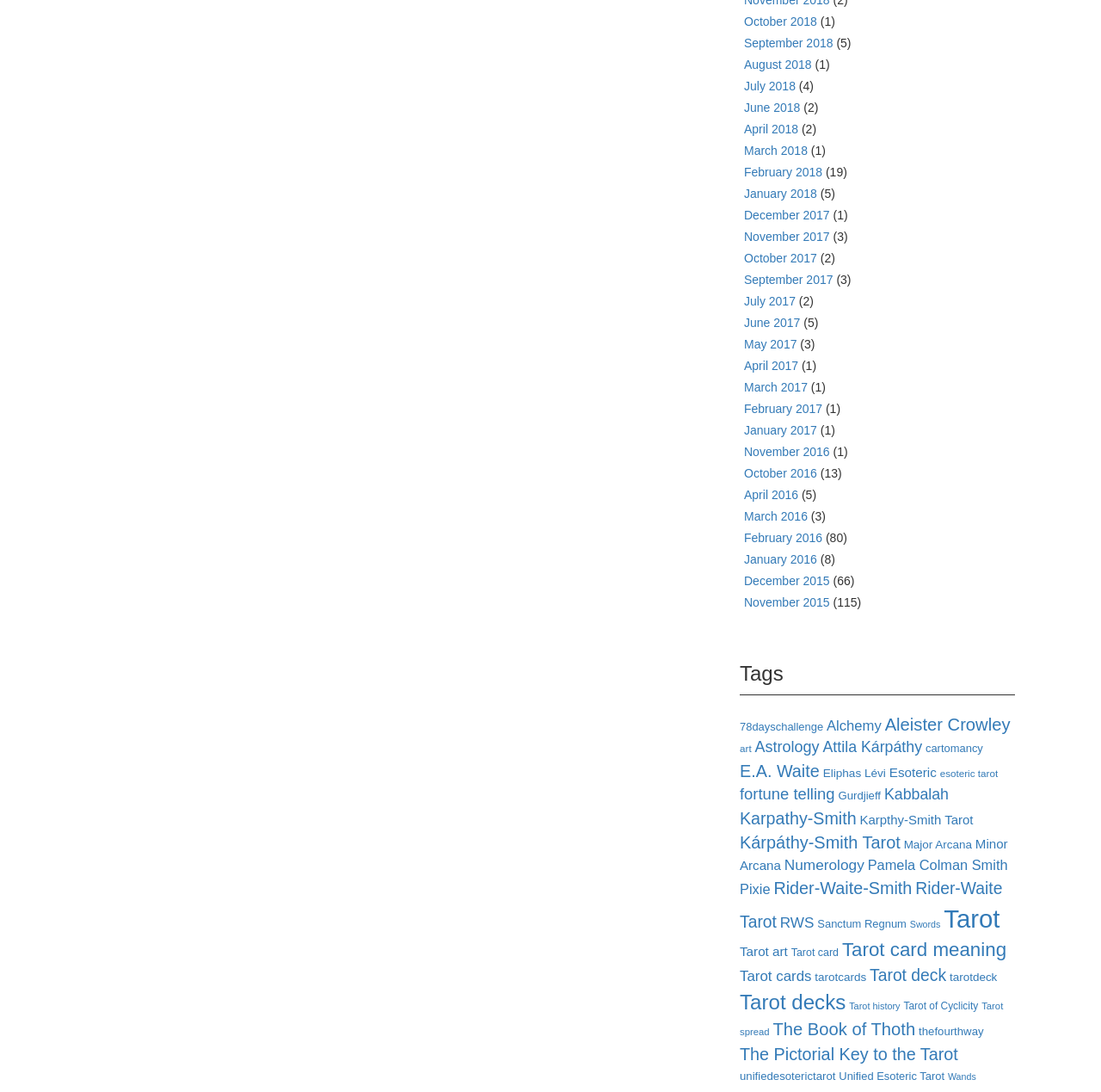What is the earliest month listed?
Please answer the question with as much detail and depth as you can.

I looked at the list of links on the webpage and found the earliest month listed, which is December 2015.